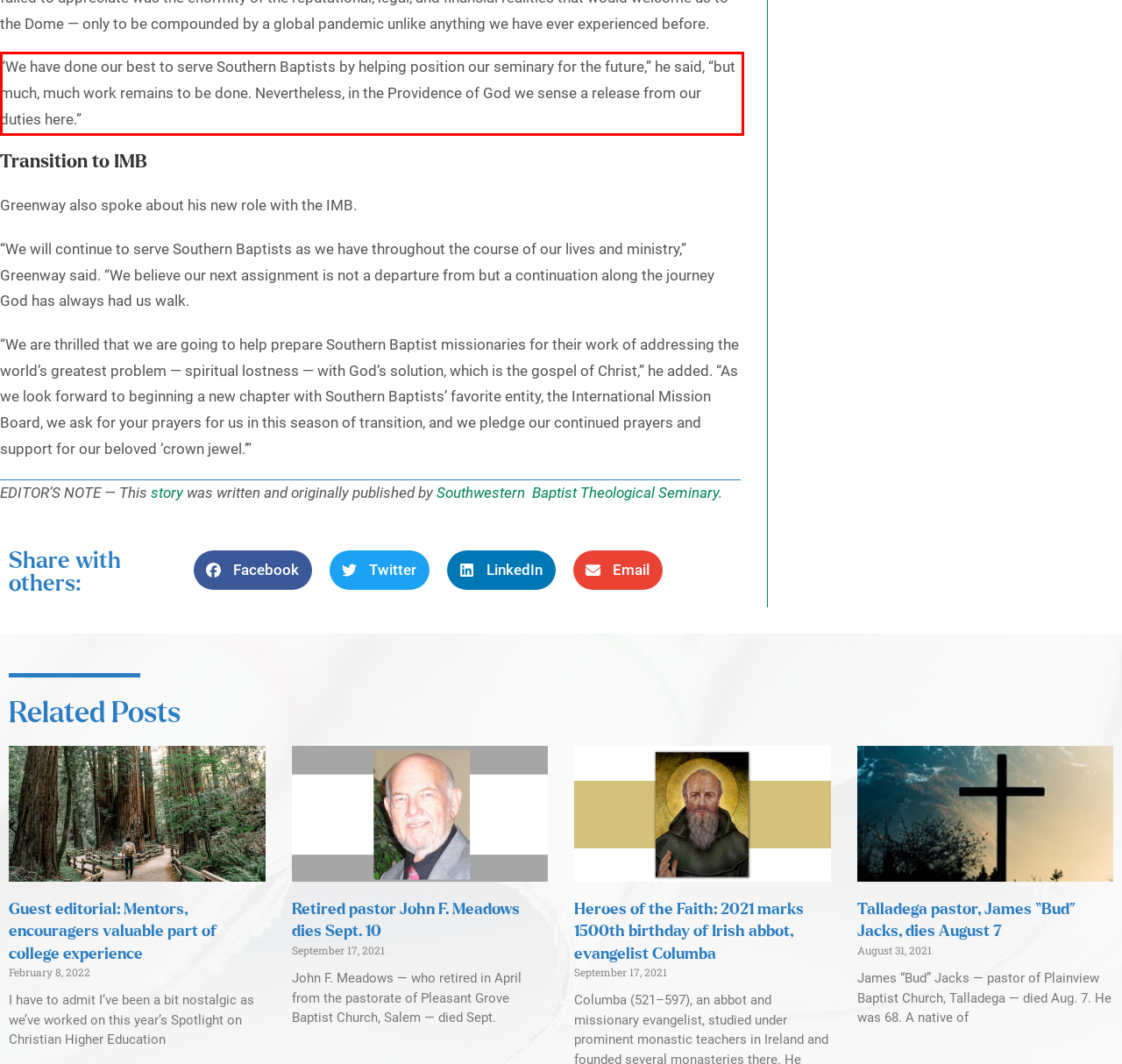With the given screenshot of a webpage, locate the red rectangle bounding box and extract the text content using OCR.

“We have done our best to serve Southern Baptists by helping position our seminary for the future,” he said, “but much, much work remains to be done. Nevertheless, in the Providence of God we sense a release from our duties here.”